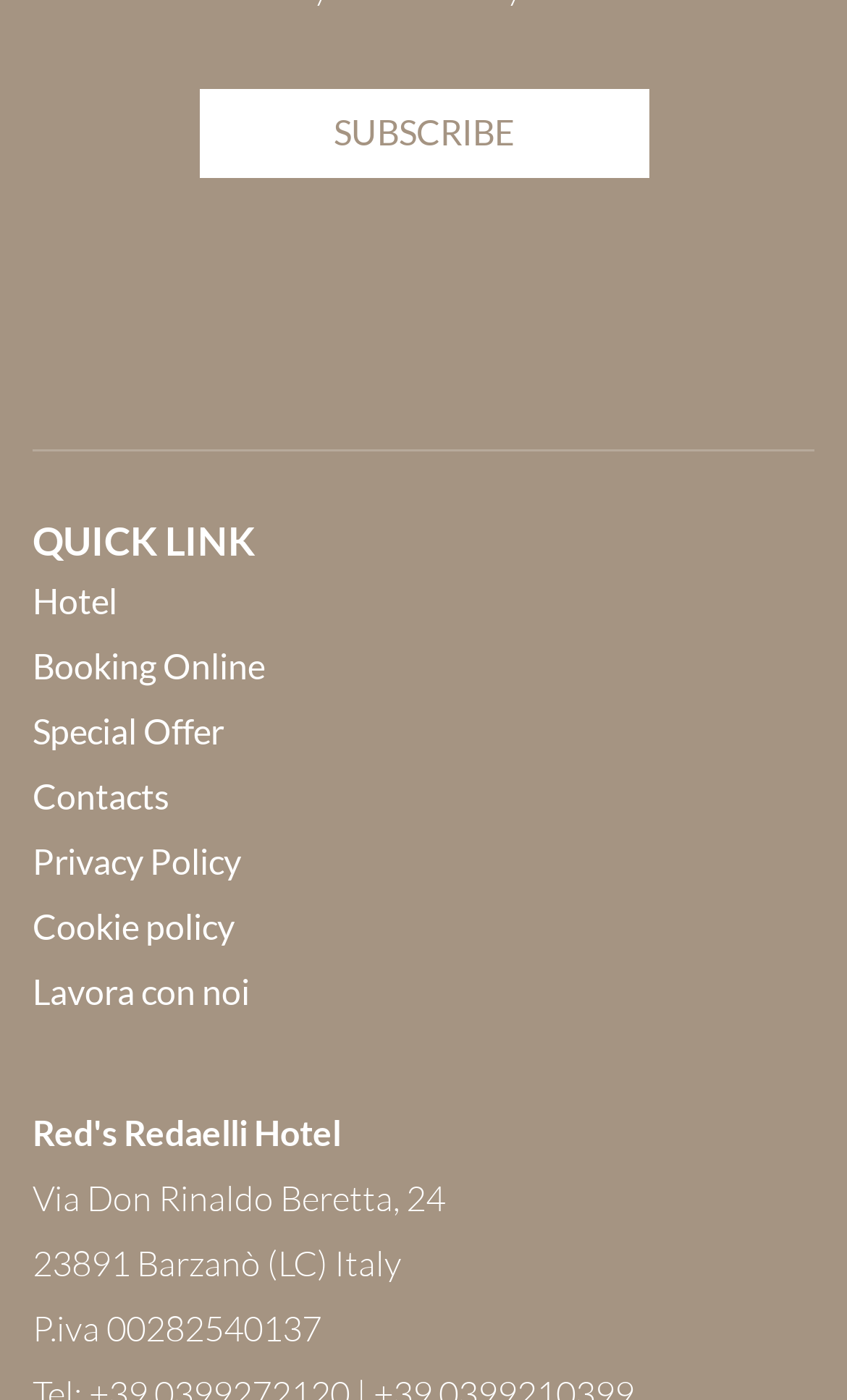What is the first link under 'QUICK LINK'?
Use the screenshot to answer the question with a single word or phrase.

Hotel